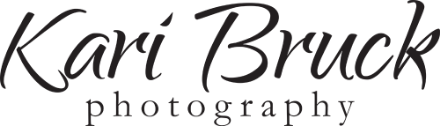Describe every significant element in the image thoroughly.

The image showcases the elegant logo of "Kari Bruck Photography," prominently featuring the name in a stylish font. The word “Kari Bruck” is crafted in a flowing script, conveying a sense of artistry and creativity, while the word “photography” is displayed in a classic, understated typeface underneath. This logo reflects the professional and artistic vision of Kari Bruck, a photographer known for capturing moments in various contexts, including high school seniors and personal portraits. The design emphasizes sophistication and a commitment to quality in photography, inviting viewers to explore the artistry behind each shot.